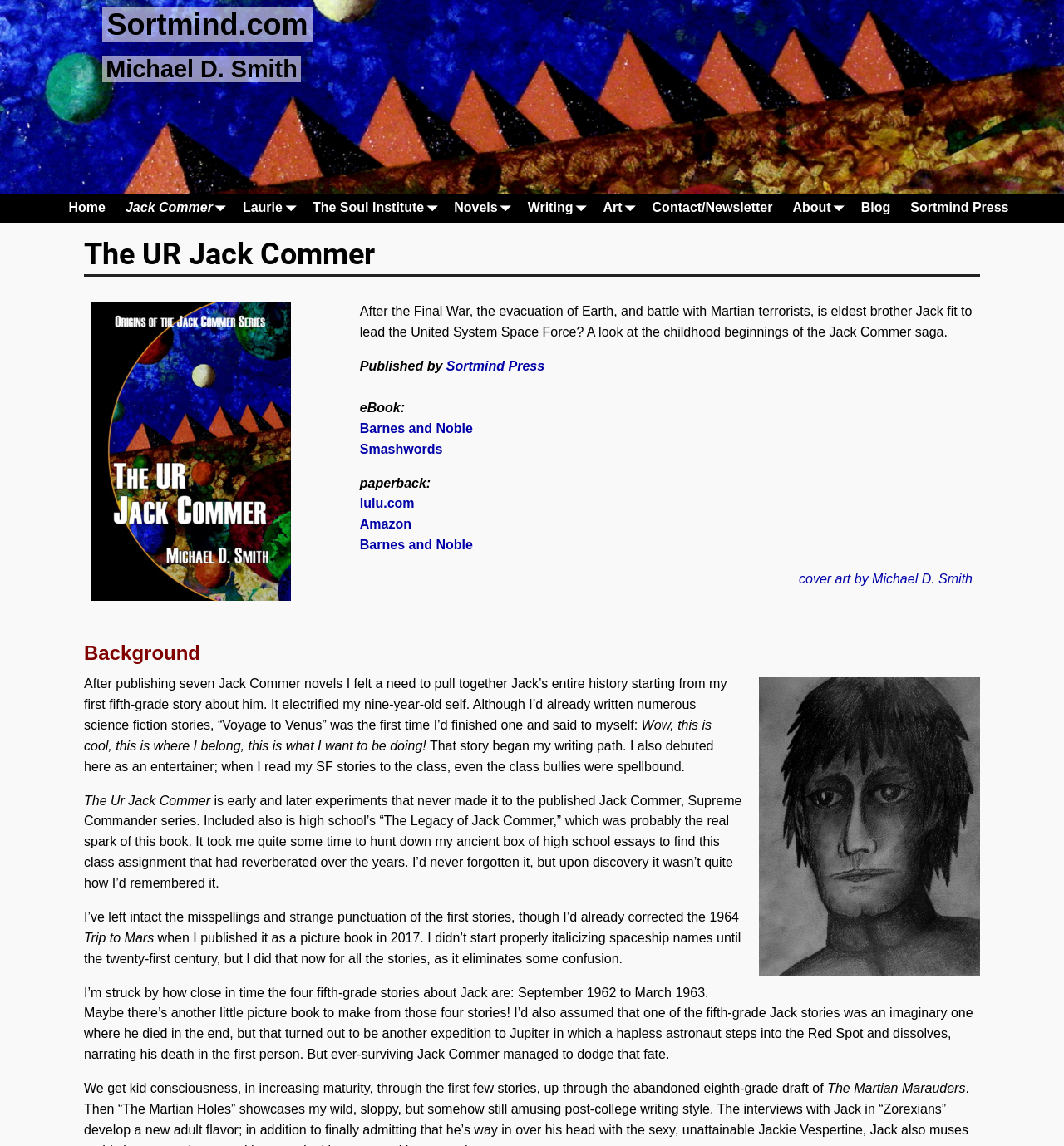Find the bounding box coordinates for the element that must be clicked to complete the instruction: "Read about The Ur Jack Commer". The coordinates should be four float numbers between 0 and 1, indicated as [left, top, right, bottom].

[0.08, 0.258, 0.332, 0.545]